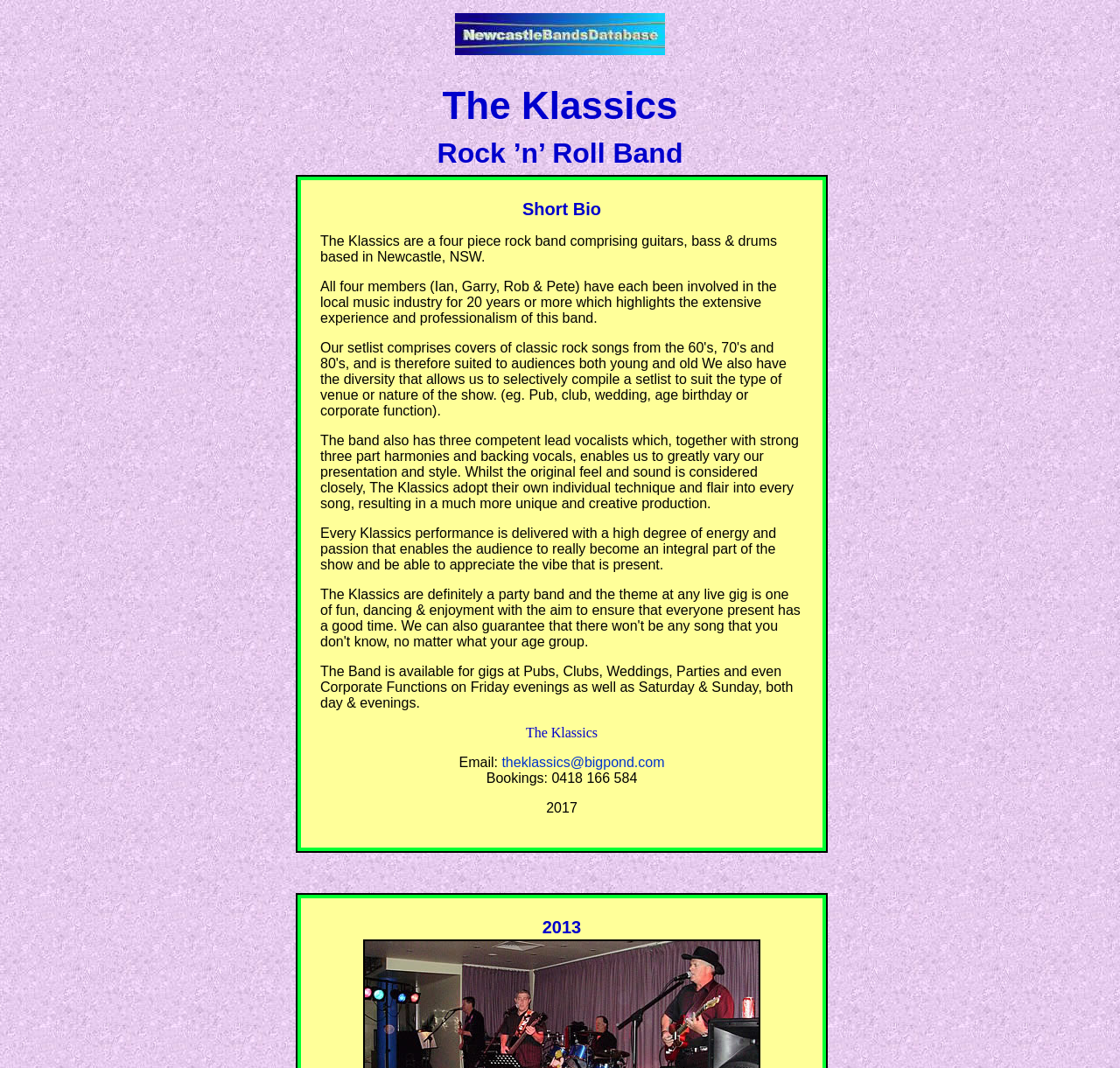Given the webpage screenshot and the description, determine the bounding box coordinates (top-left x, top-left y, bottom-right x, bottom-right y) that define the location of the UI element matching this description: parent_node: The Klassics

[0.406, 0.04, 0.594, 0.054]